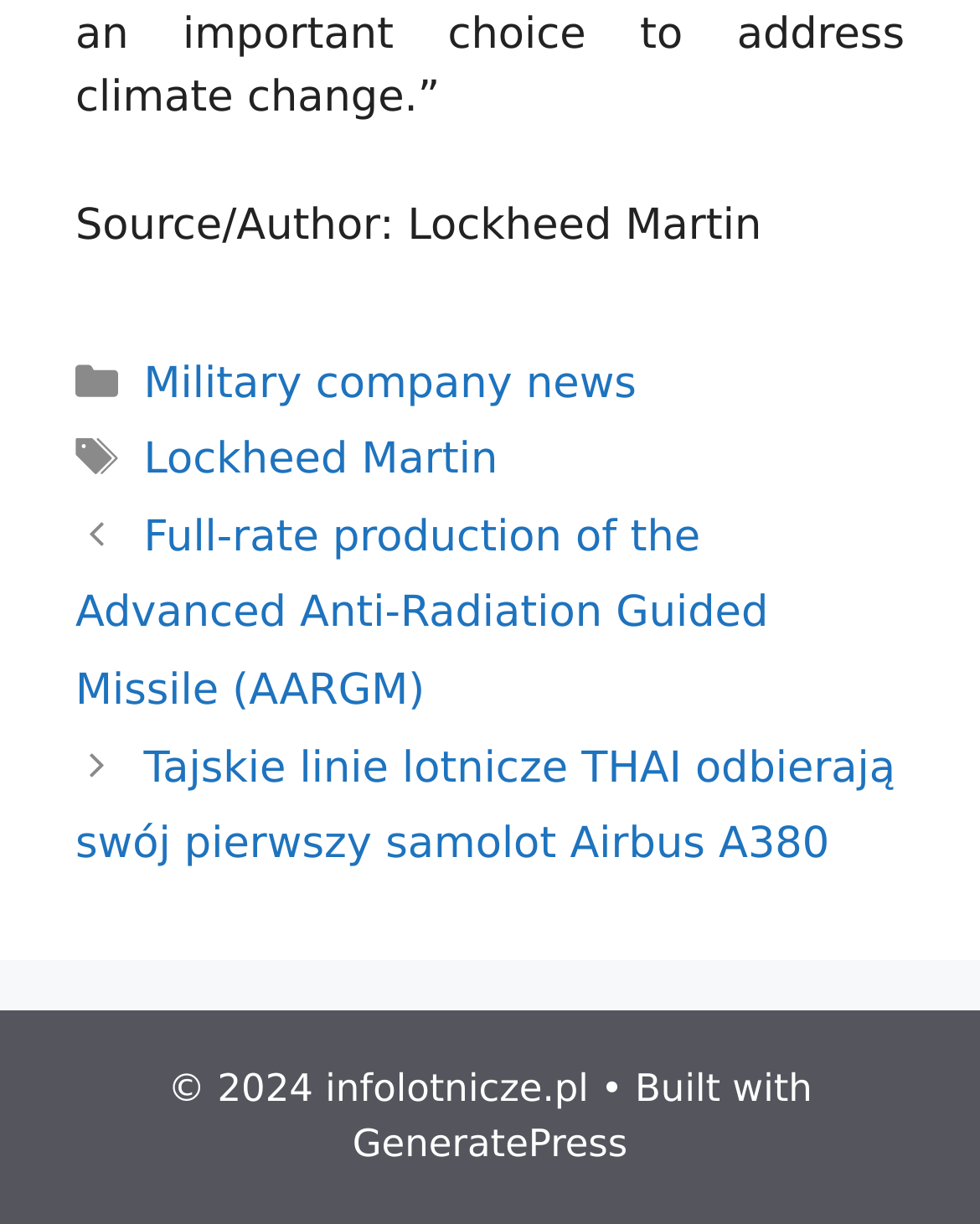What is the category of the article?
Look at the image and respond with a single word or a short phrase.

Military company news